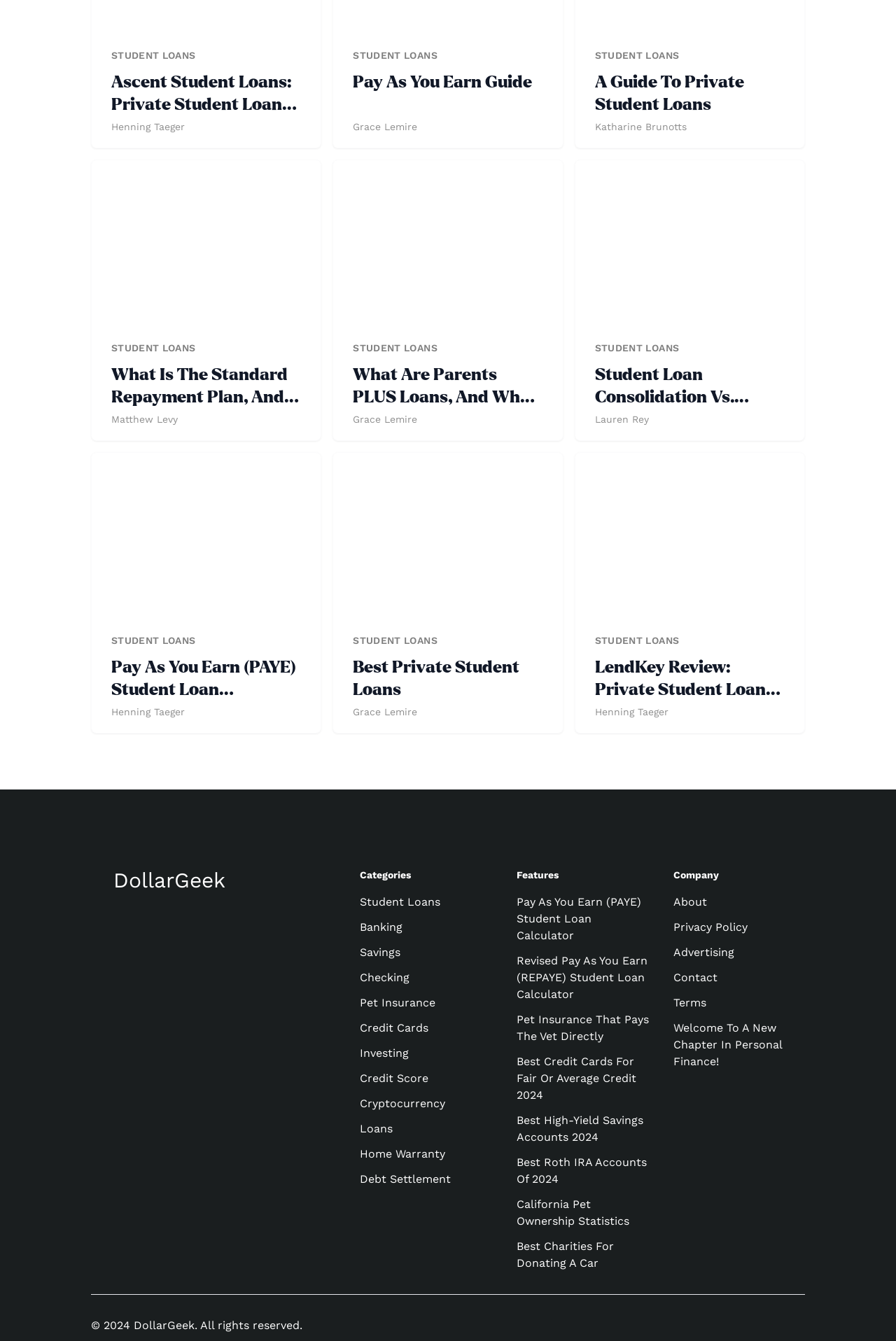Find and specify the bounding box coordinates that correspond to the clickable region for the instruction: "Visit 'About' page".

[0.752, 0.668, 0.789, 0.678]